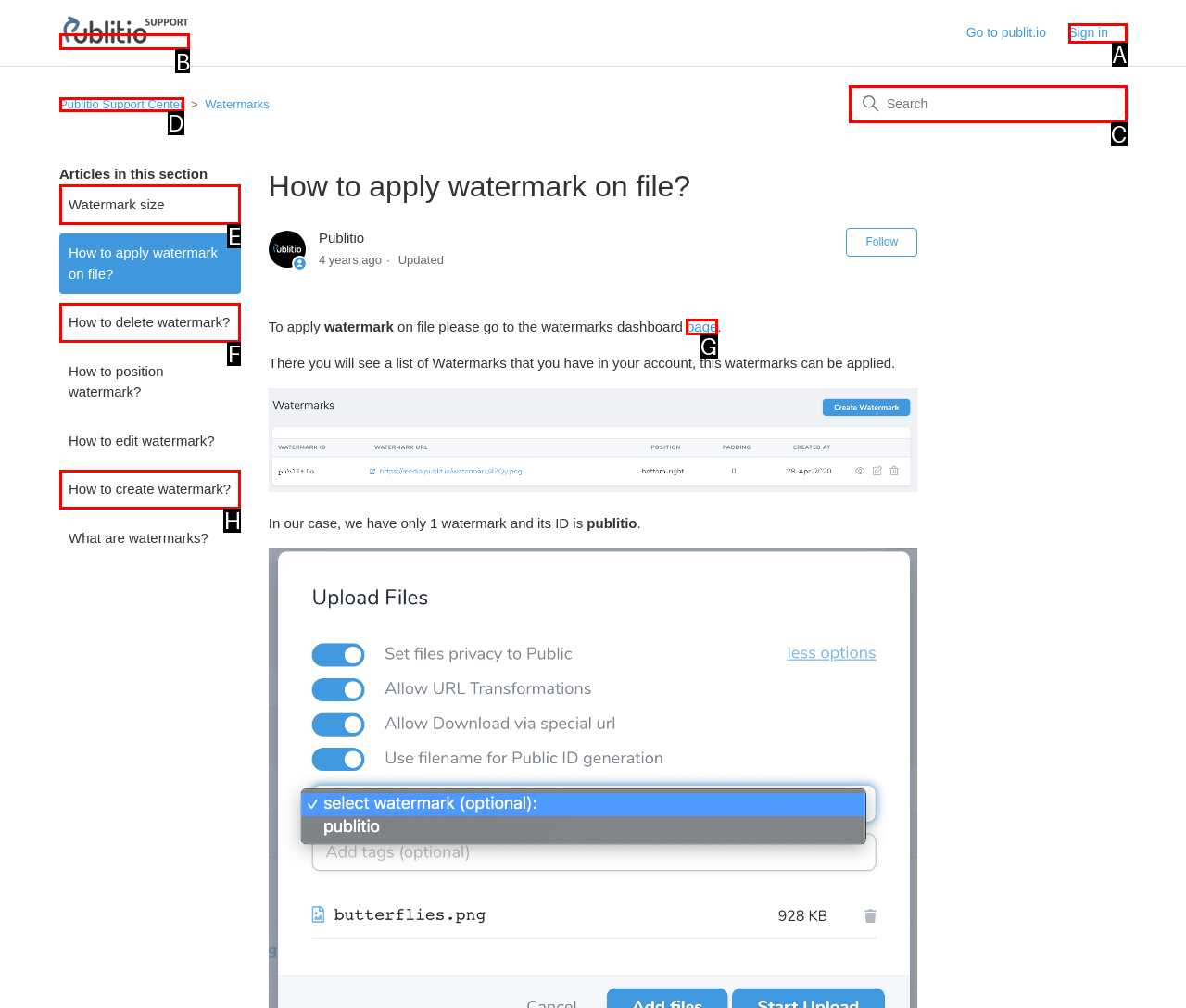Select the HTML element that corresponds to the description: Watermark size. Reply with the letter of the correct option.

E